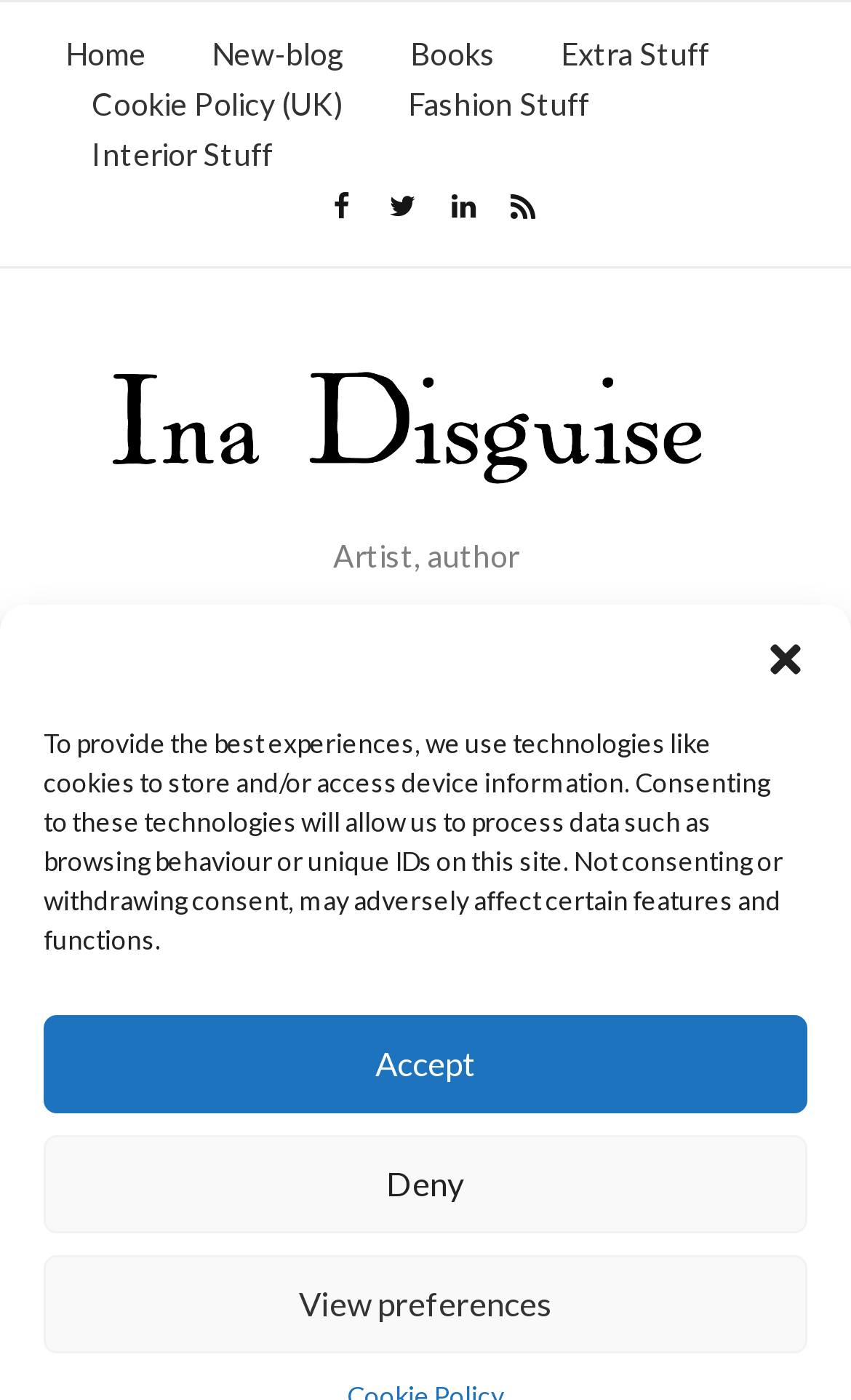Describe every aspect of the webpage comprehensively.

The webpage is about an artist and author, Ina Disguise, and features a blog post titled "Virtual Reality is coming". At the top right corner, there is a close dialog button. Below it, there is a notification about the use of cookies and technologies to store and access device information, with options to accept, deny, or view preferences.

The top navigation bar has several links, including "Home", "New-blog", "Books", "Extra Stuff", "Cookie Policy (UK)", "Fashion Stuff", and "Interior Stuff". There are also several social media links, represented by icons, located next to the navigation bar.

In the main content area, there is a large image of Ina Disguise, with a link to the artist's page. Below the image, there is a brief description of Ina Disguise as an artist and author. On the right side of the page, there is a menu link with an icon.

The blog post "Virtual Reality is coming" is the main focus of the page, with a heading and a timestamp indicating that it was posted on April 20, 2016. There are no comments on the post, as indicated by a link at the bottom.